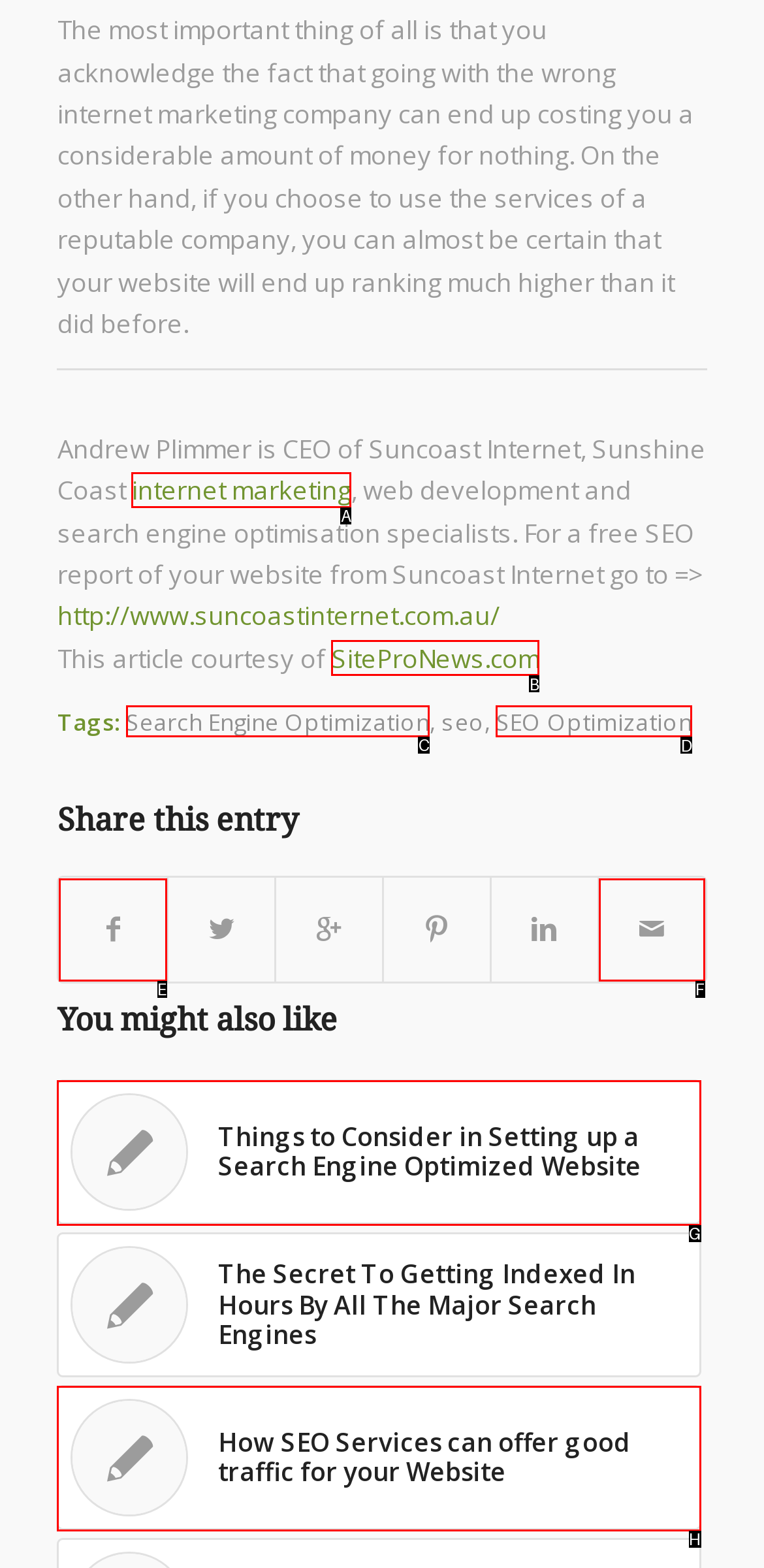Identify which HTML element should be clicked to fulfill this instruction: Read more about Search Engine Optimization Reply with the correct option's letter.

C